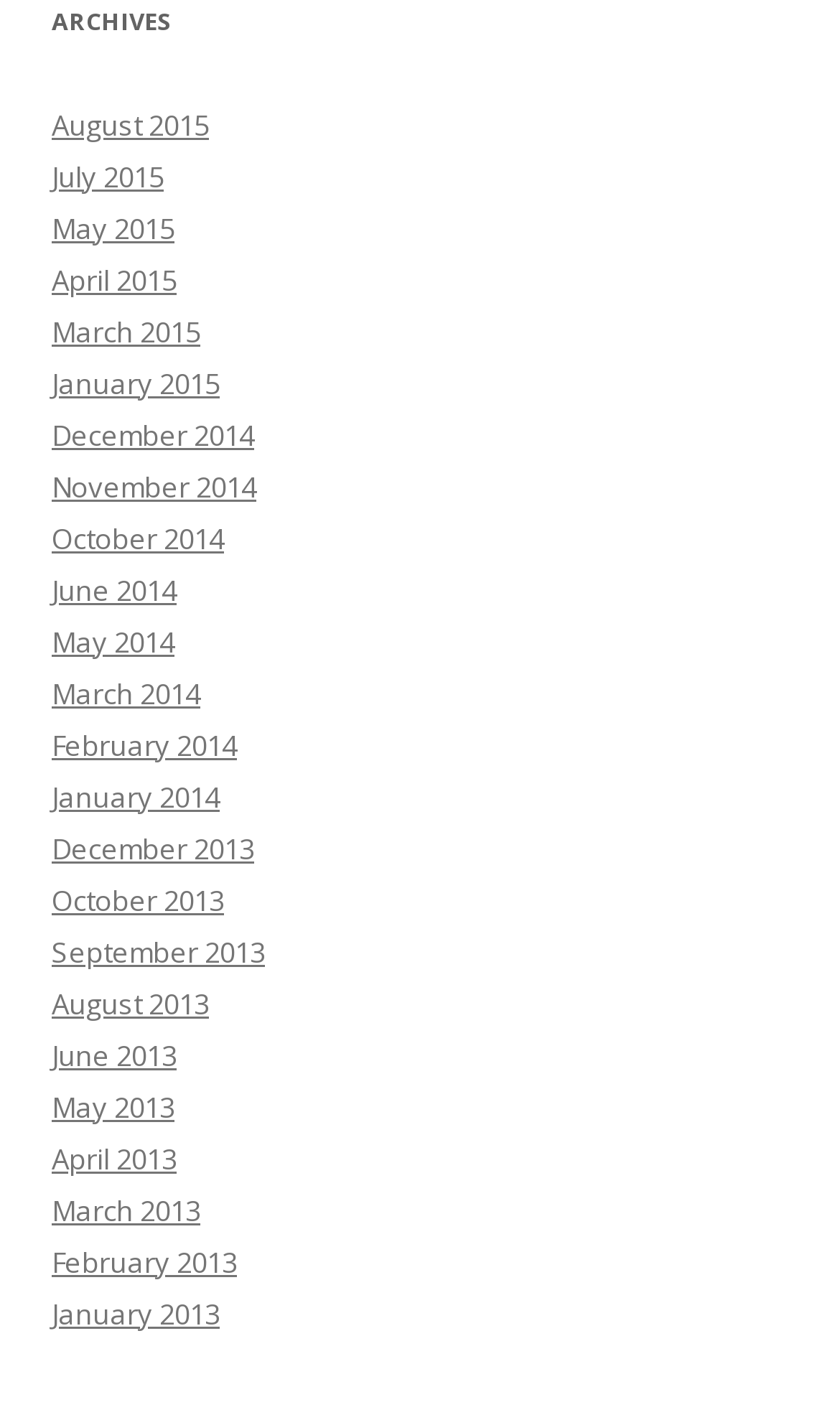Please give a short response to the question using one word or a phrase:
What is the latest month listed in 2014?

December 2014